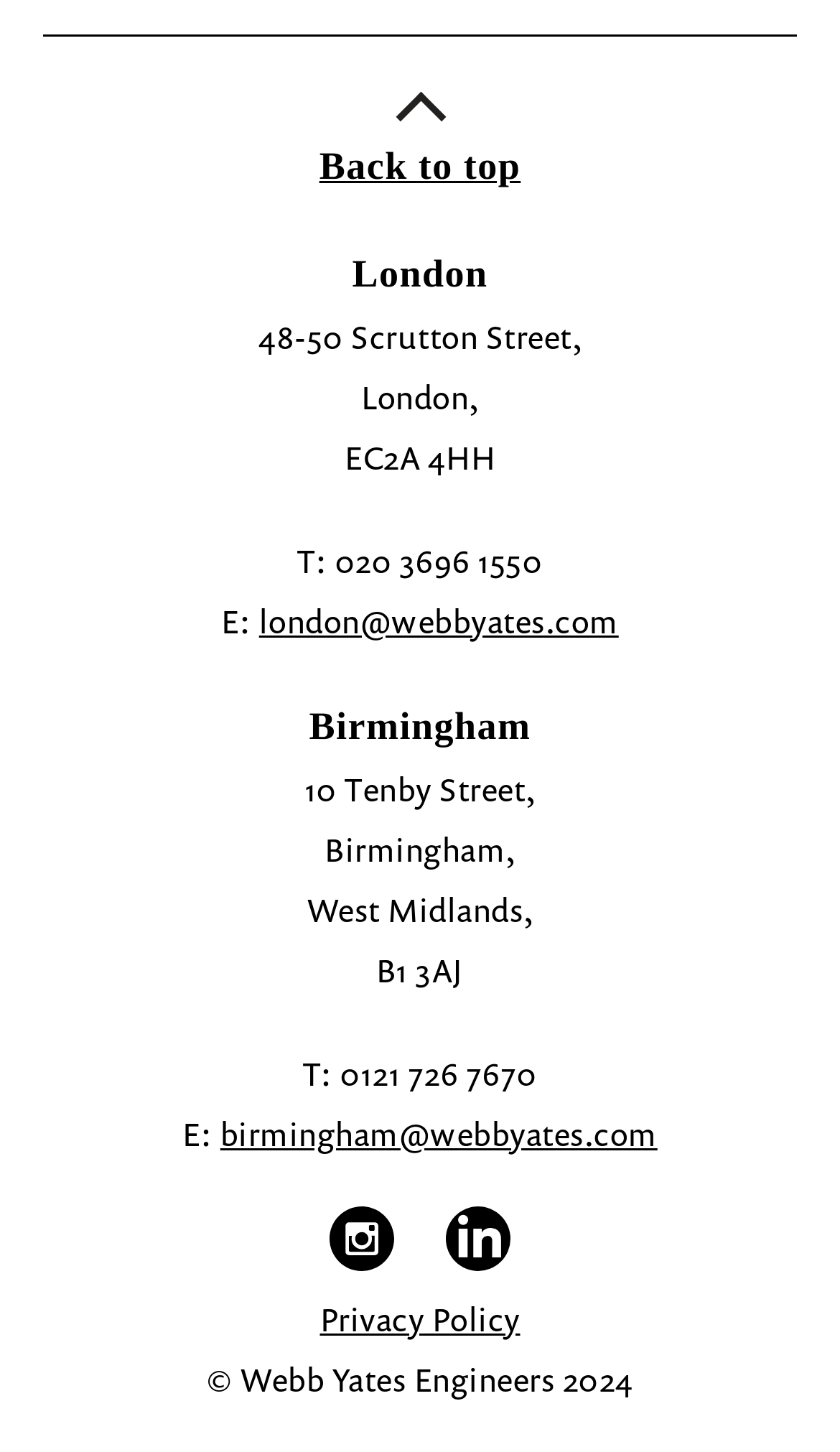Using the element description provided, determine the bounding box coordinates in the format (top-left x, top-left y, bottom-right x, bottom-right y). Ensure that all values are floating point numbers between 0 and 1. Element description: Back to top

[0.051, 0.055, 0.949, 0.129]